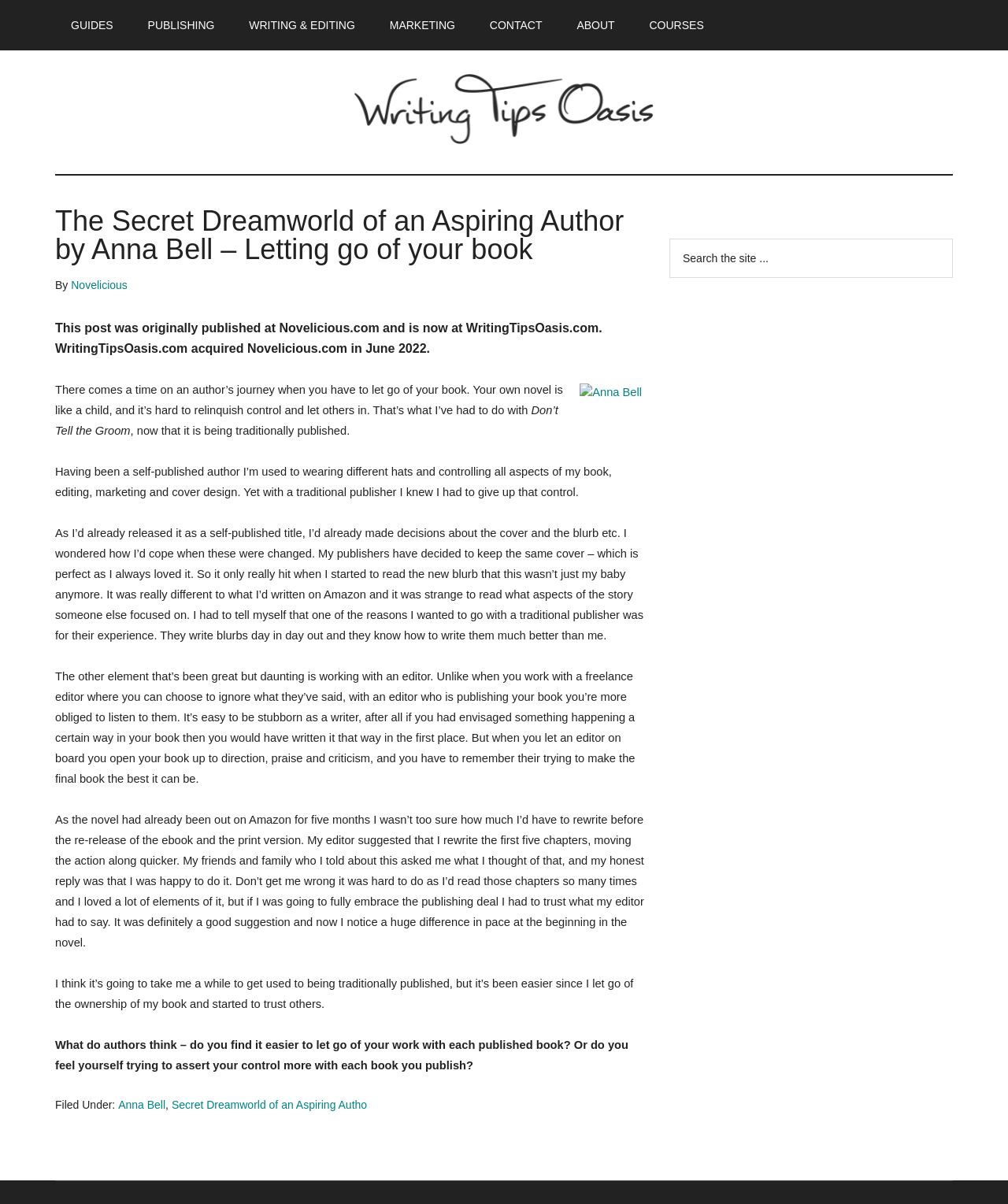Give a concise answer of one word or phrase to the question: 
What is the category of the article?

Secret Dreamworld of an Aspiring Author